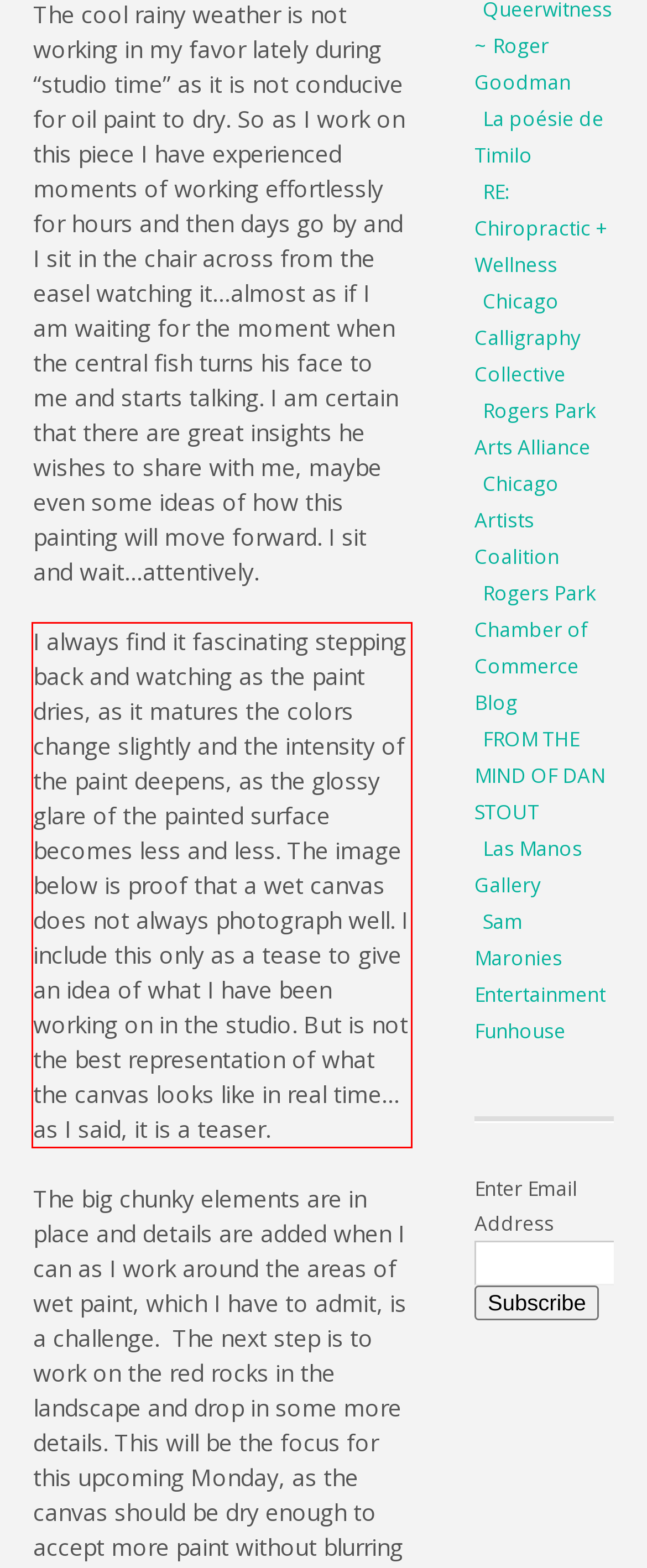Given a webpage screenshot, identify the text inside the red bounding box using OCR and extract it.

I always find it fascinating stepping back and watching as the paint dries, as it matures the colors change slightly and the intensity of the paint deepens, as the glossy glare of the painted surface becomes less and less. The image below is proof that a wet canvas does not always photograph well. I include this only as a tease to give an idea of what I have been working on in the studio. But is not the best representation of what the canvas looks like in real time… as I said, it is a teaser.